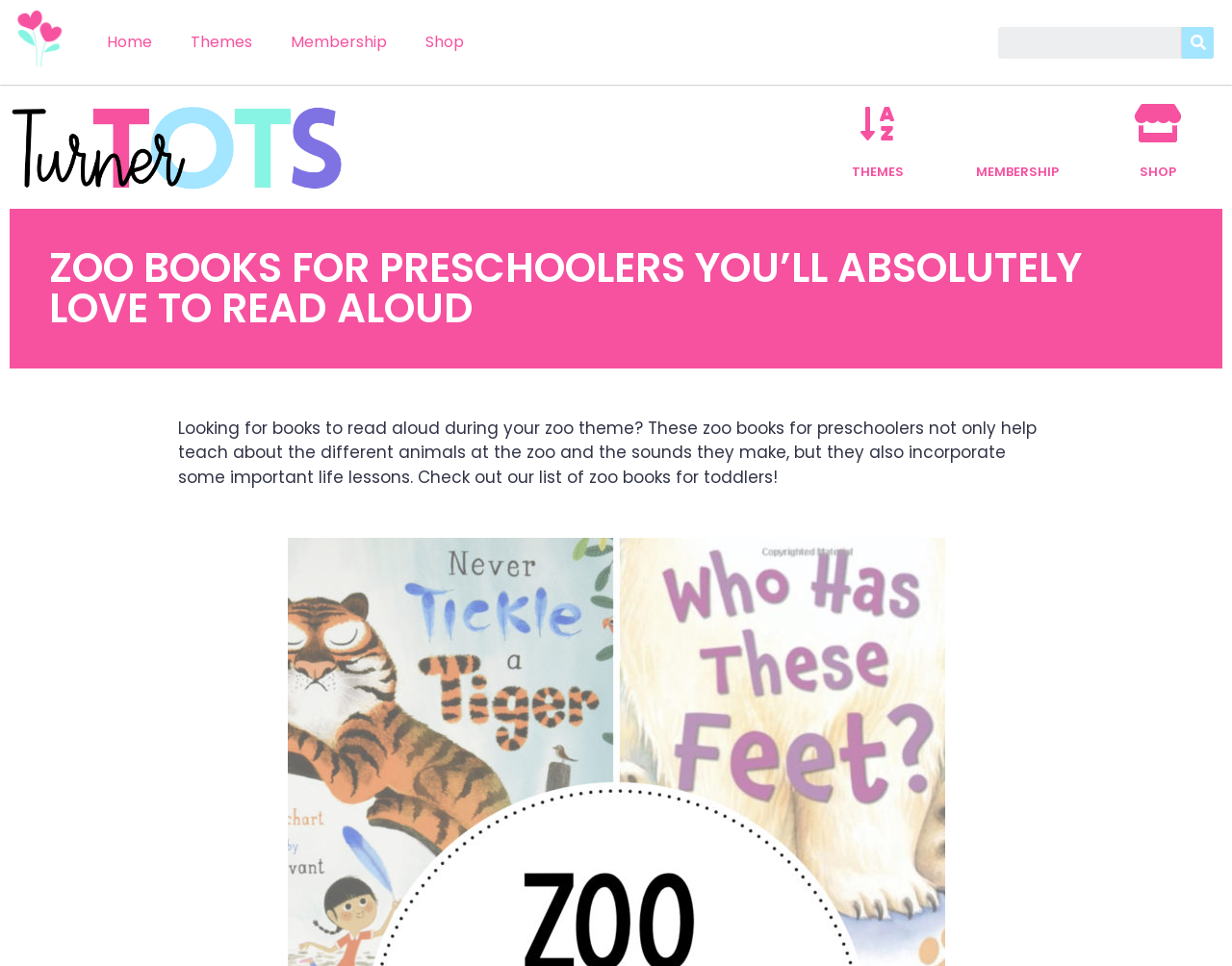What is the target age group for the books?
Please look at the screenshot and answer in one word or a short phrase.

Preschoolers